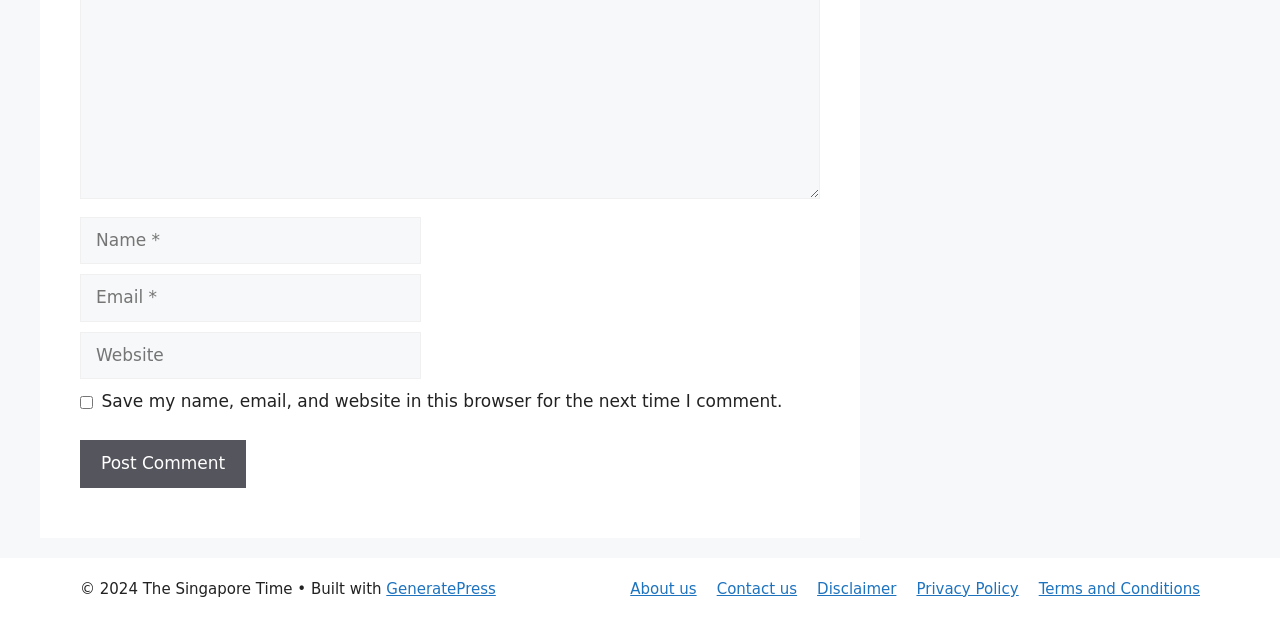Could you find the bounding box coordinates of the clickable area to complete this instruction: "Check the Save my name checkbox"?

[0.062, 0.638, 0.073, 0.659]